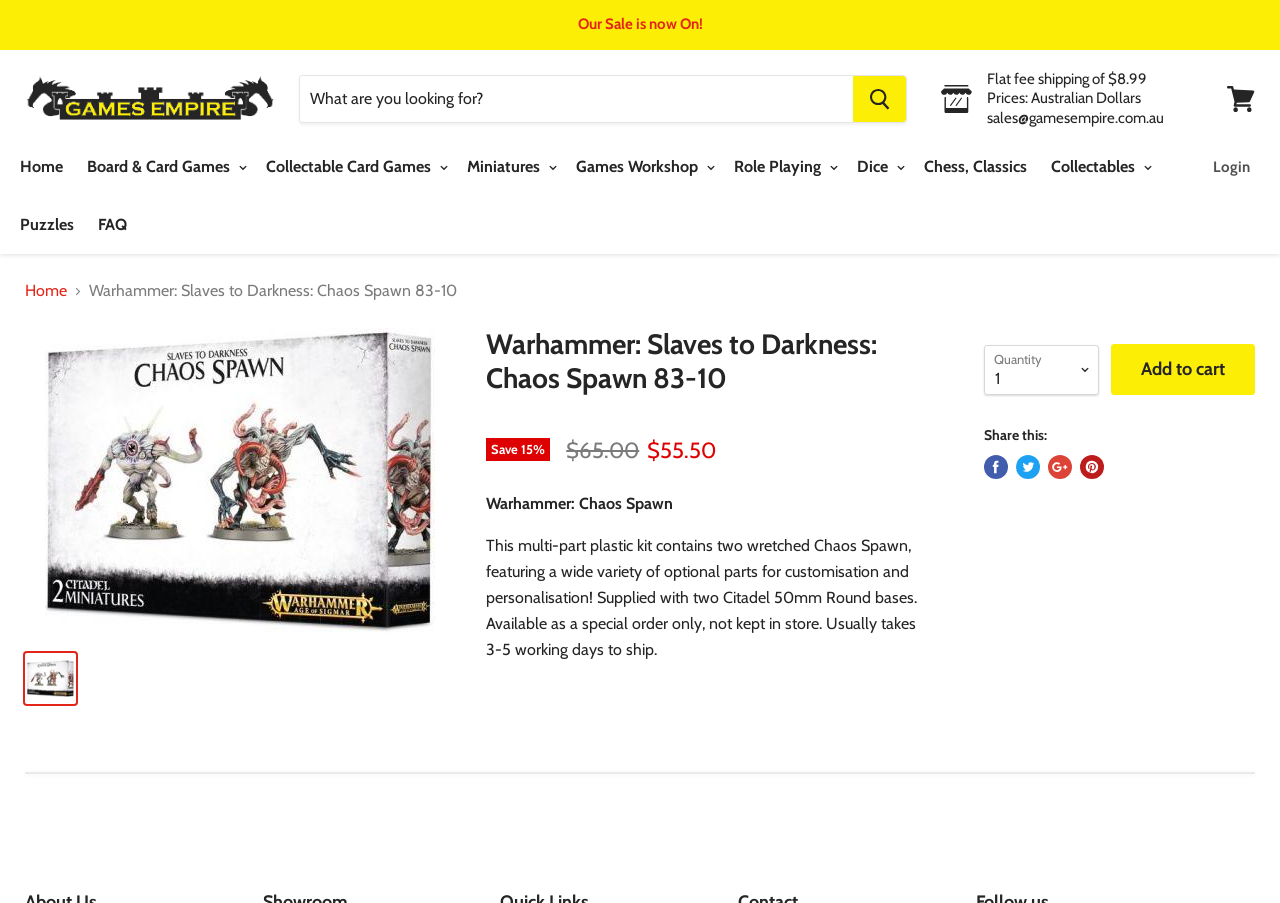Utilize the details in the image to give a detailed response to the question: What is the estimated shipping time for this product?

I found this information in the product description, which states 'Available as a special order only, not kept in store. Usually takes 3-5 working days to ship.' This indicates that the product will take 3-5 working days to ship.